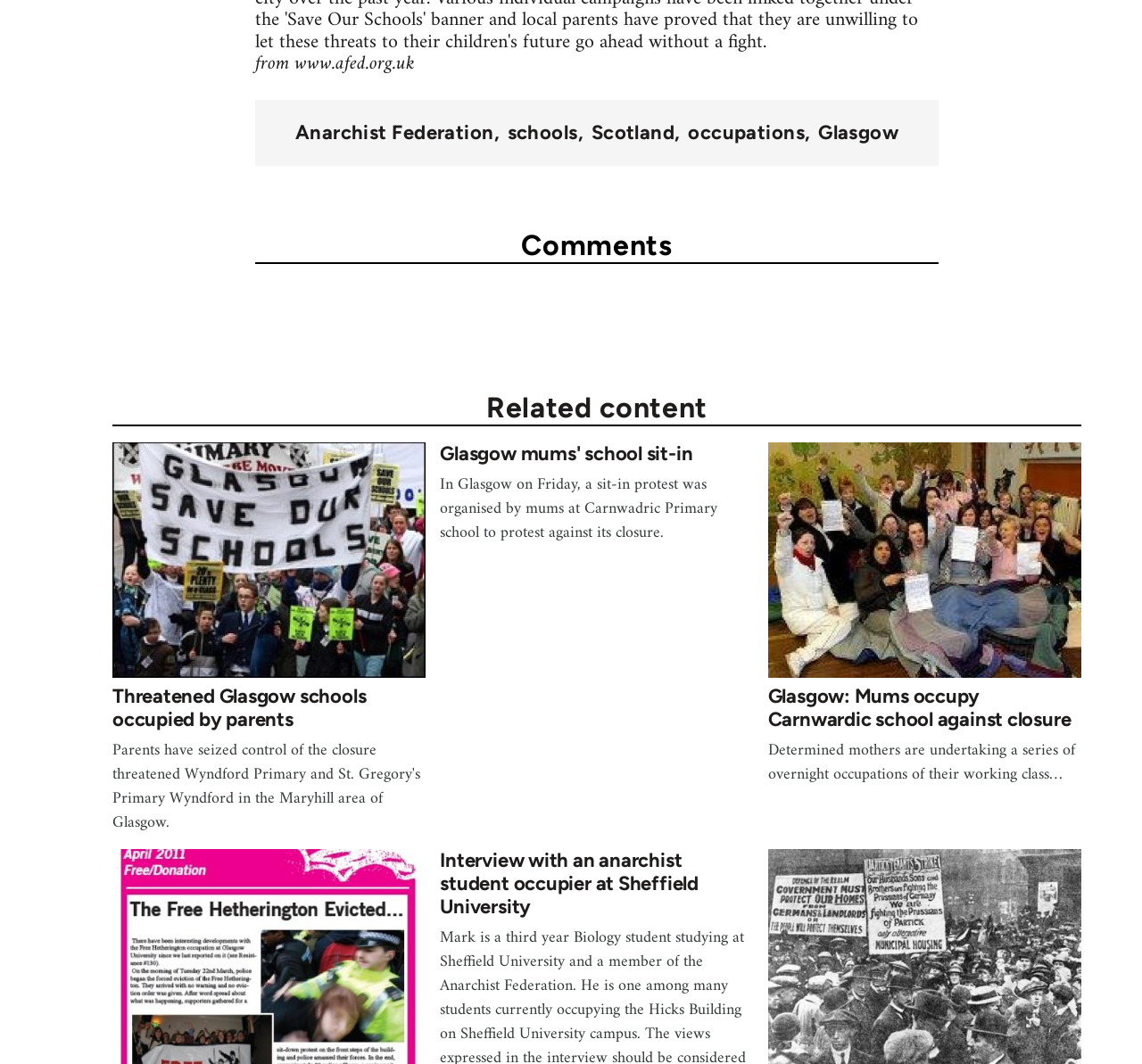Can you pinpoint the bounding box coordinates for the clickable element required for this instruction: "Click on the link to Glasgow mums' school sit-in"? The coordinates should be four float numbers between 0 and 1, i.e., [left, top, right, bottom].

[0.385, 0.416, 0.66, 0.513]